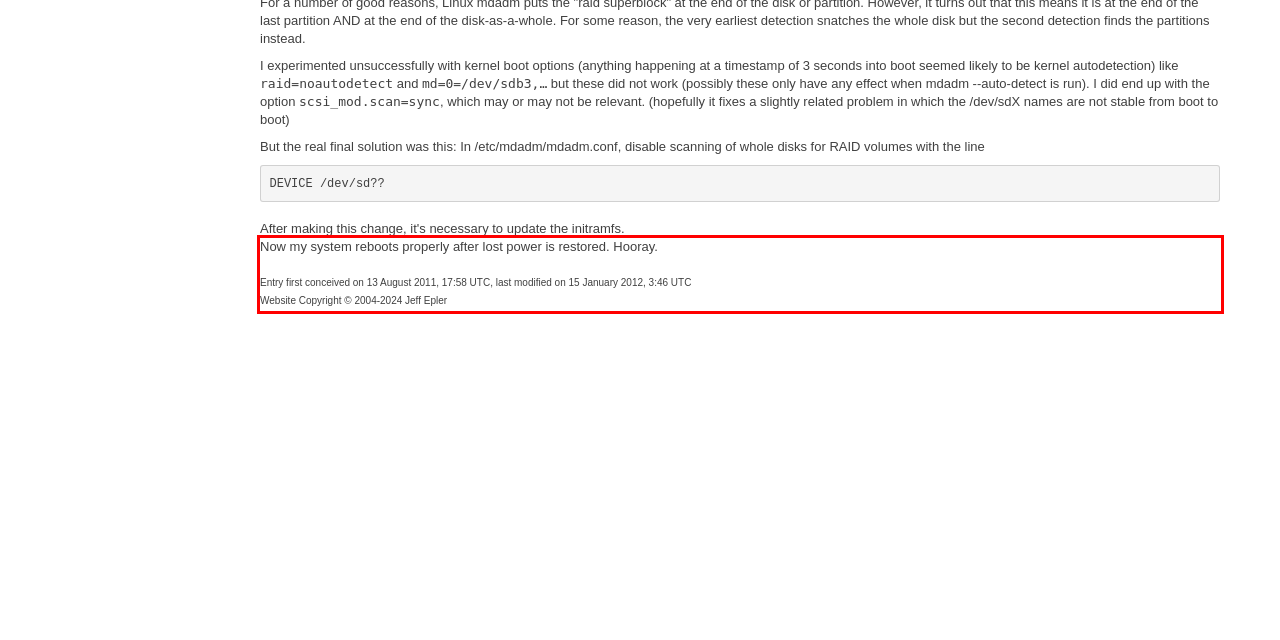You are given a screenshot of a webpage with a UI element highlighted by a red bounding box. Please perform OCR on the text content within this red bounding box.

Now my system reboots properly after lost power is restored. Hooray. Entry first conceived on 13 August 2011, 17:58 UTC, last modified on 15 January 2012, 3:46 UTC Website Copyright © 2004-2024 Jeff Epler